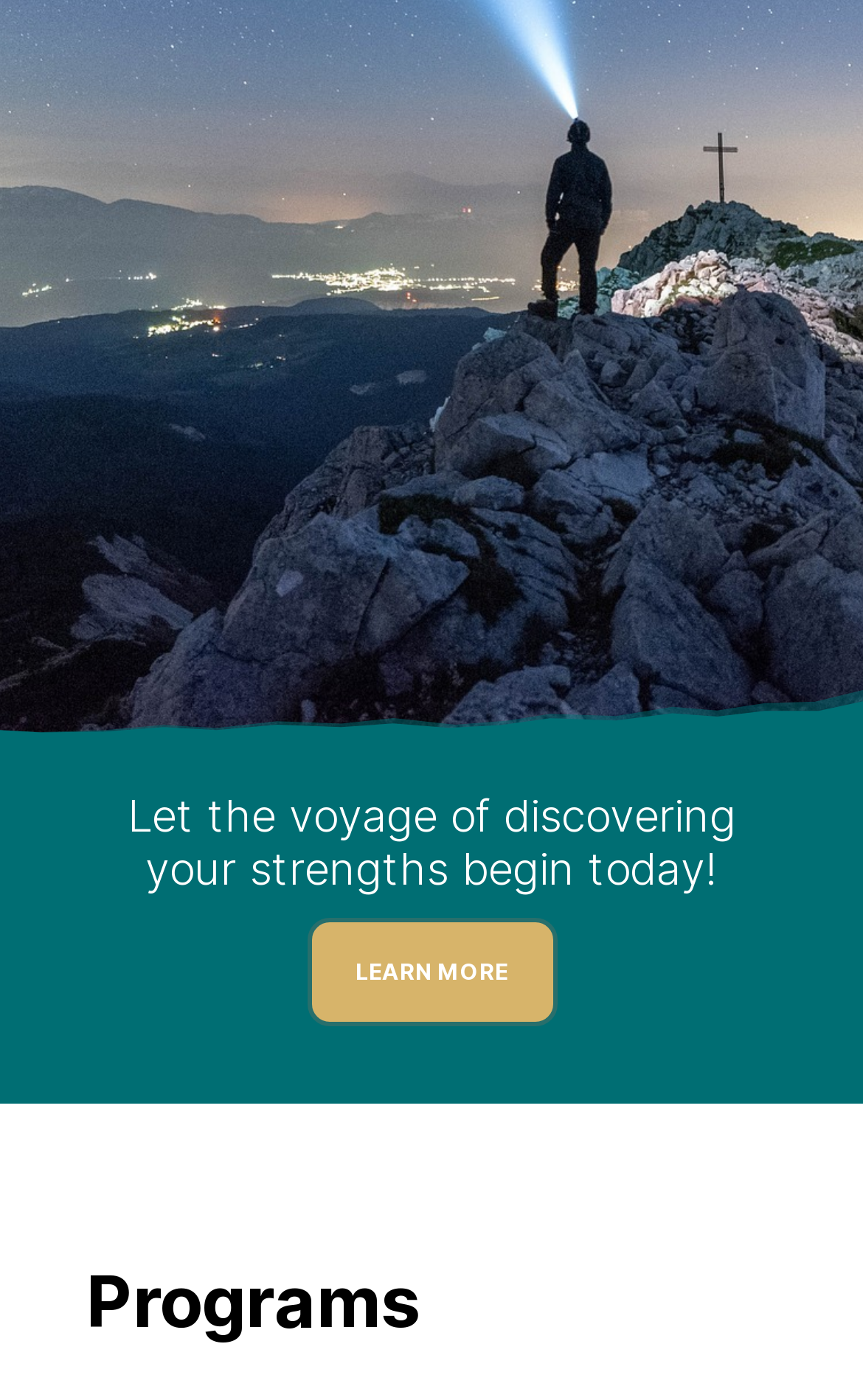Using the element description: "Learn More", determine the bounding box coordinates. The coordinates should be in the format [left, top, right, bottom], with values between 0 and 1.

[0.355, 0.656, 0.645, 0.733]